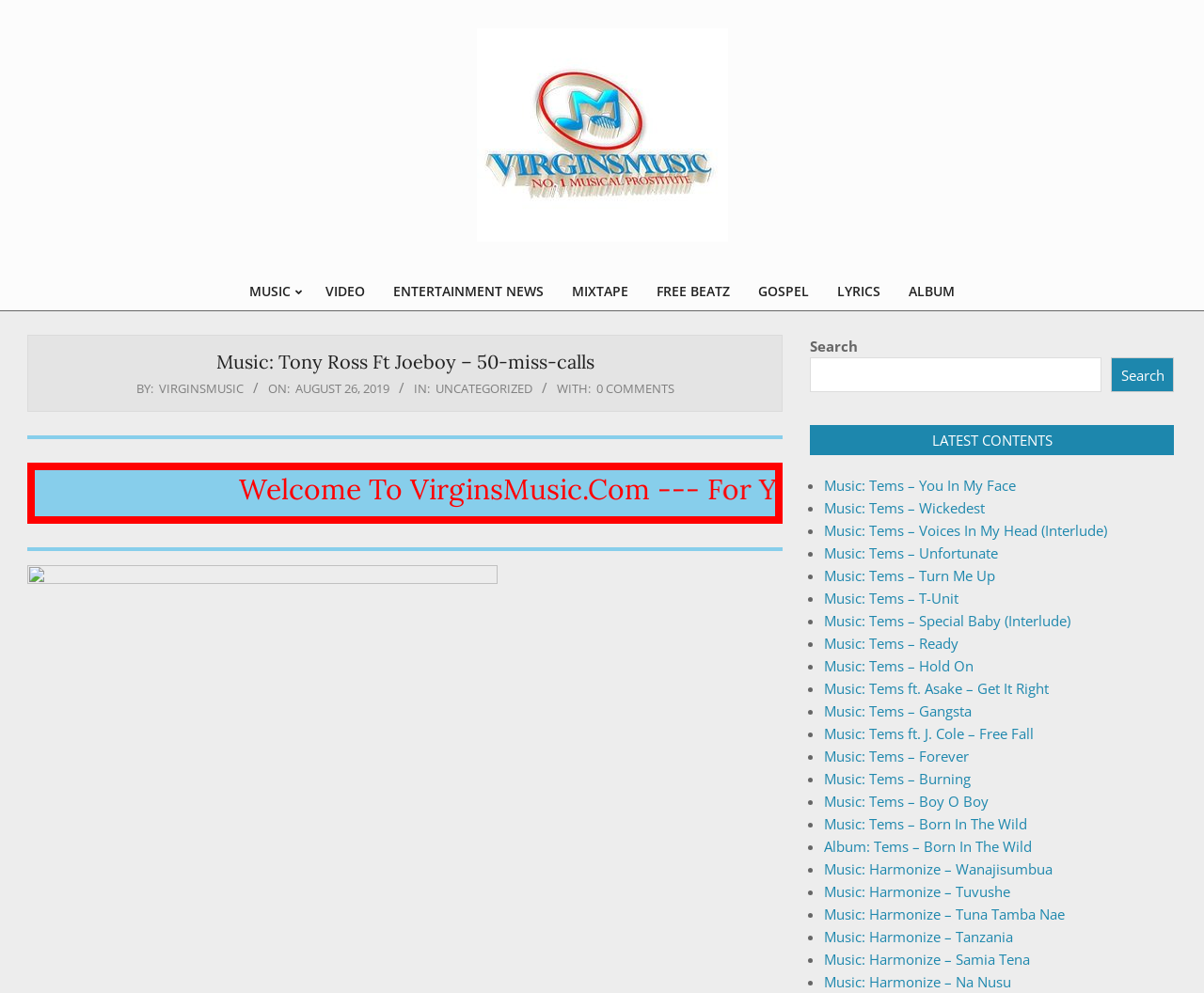Indicate the bounding box coordinates of the element that needs to be clicked to satisfy the following instruction: "Listen to Music: Tony Ross Ft Joeboy – 50-miss-calls". The coordinates should be four float numbers between 0 and 1, i.e., [left, top, right, bottom].

[0.038, 0.352, 0.635, 0.378]